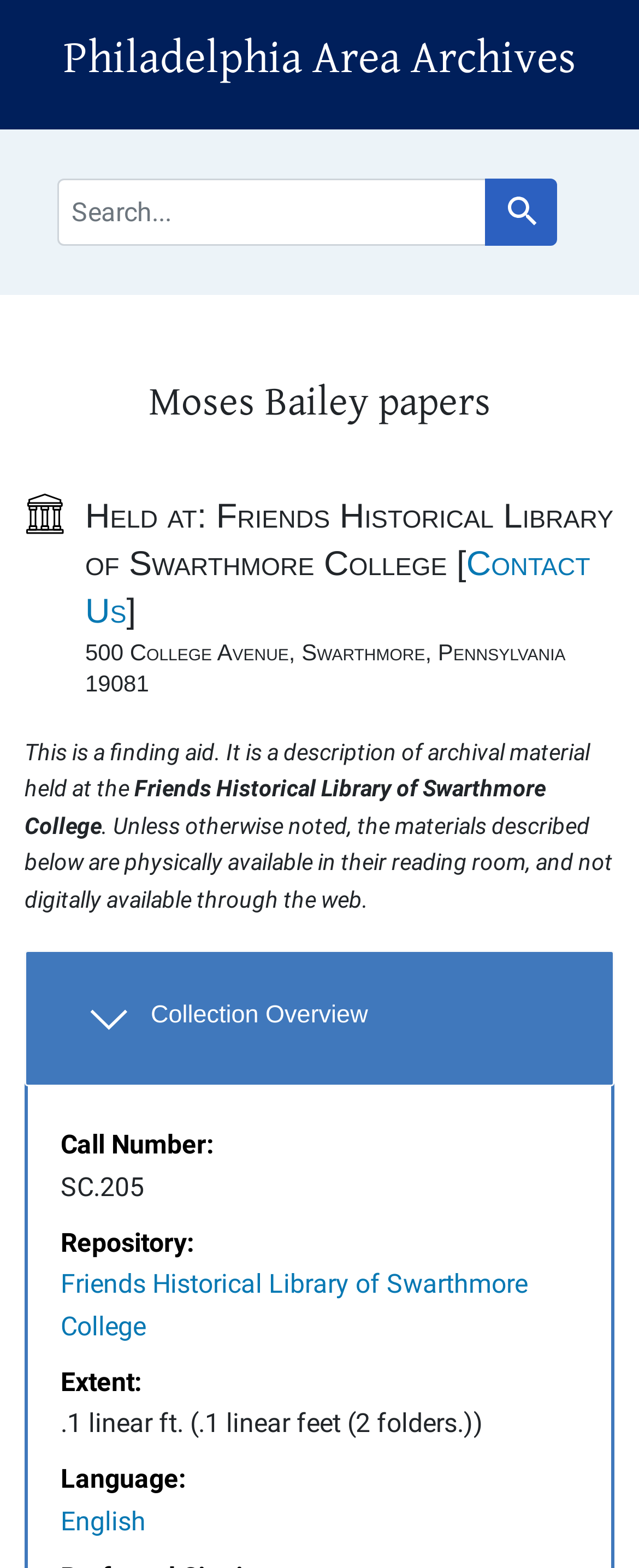Refer to the element description Philadelphia Area Archives and identify the corresponding bounding box in the screenshot. Format the coordinates as (top-left x, top-left y, bottom-right x, bottom-right y) with values in the range of 0 to 1.

[0.099, 0.021, 0.901, 0.054]